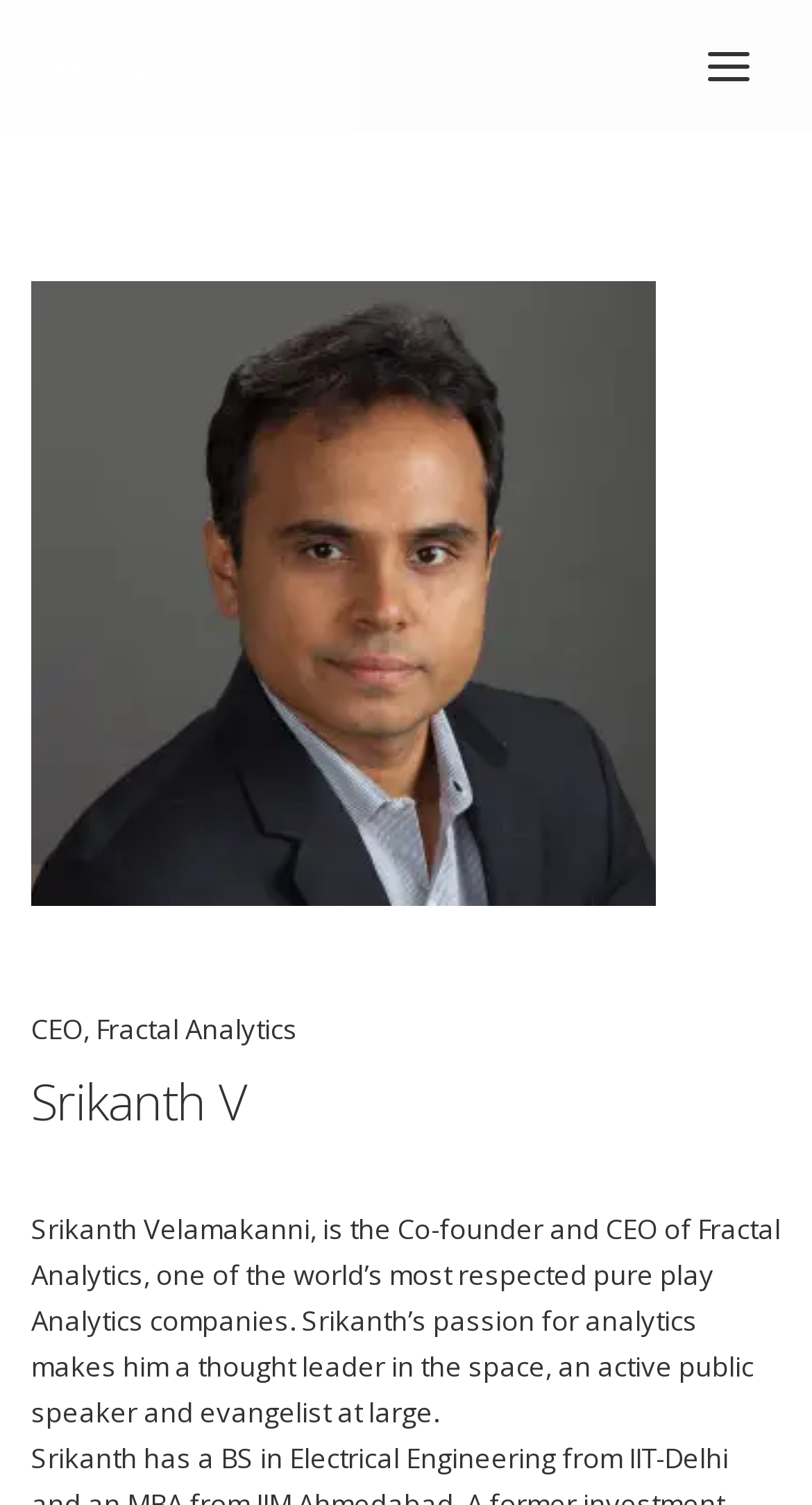What is the profession of Srikanth V?
Please respond to the question with a detailed and well-explained answer.

I inferred this by reading the text that describes Srikanth Velamakanni as a thought leader in the analytics space and the Co-founder and CEO of Fractal Analytics, one of the world’s most respected pure play Analytics companies.